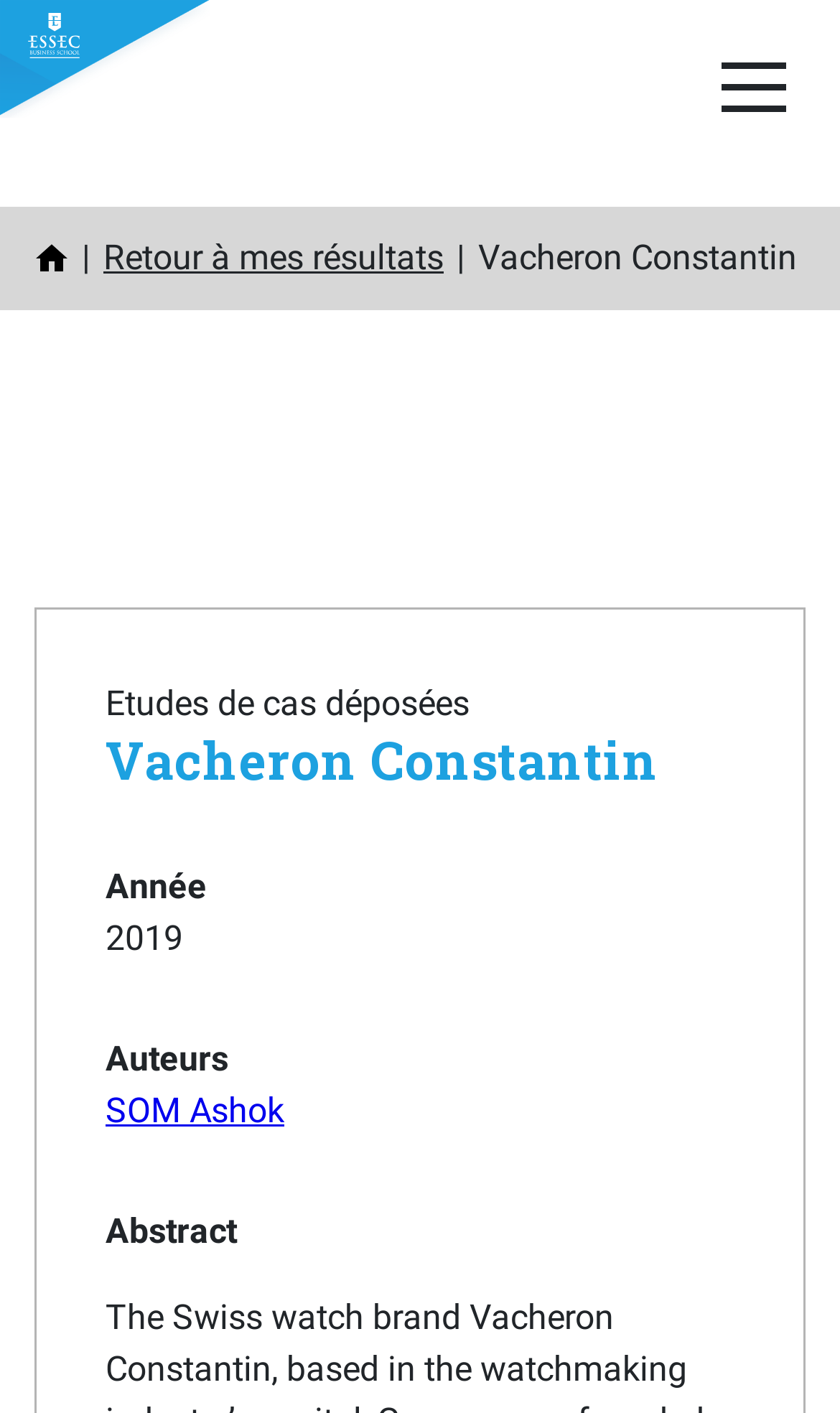Given the description of a UI element: "SOM Ashok", identify the bounding box coordinates of the matching element in the webpage screenshot.

[0.126, 0.771, 0.338, 0.8]